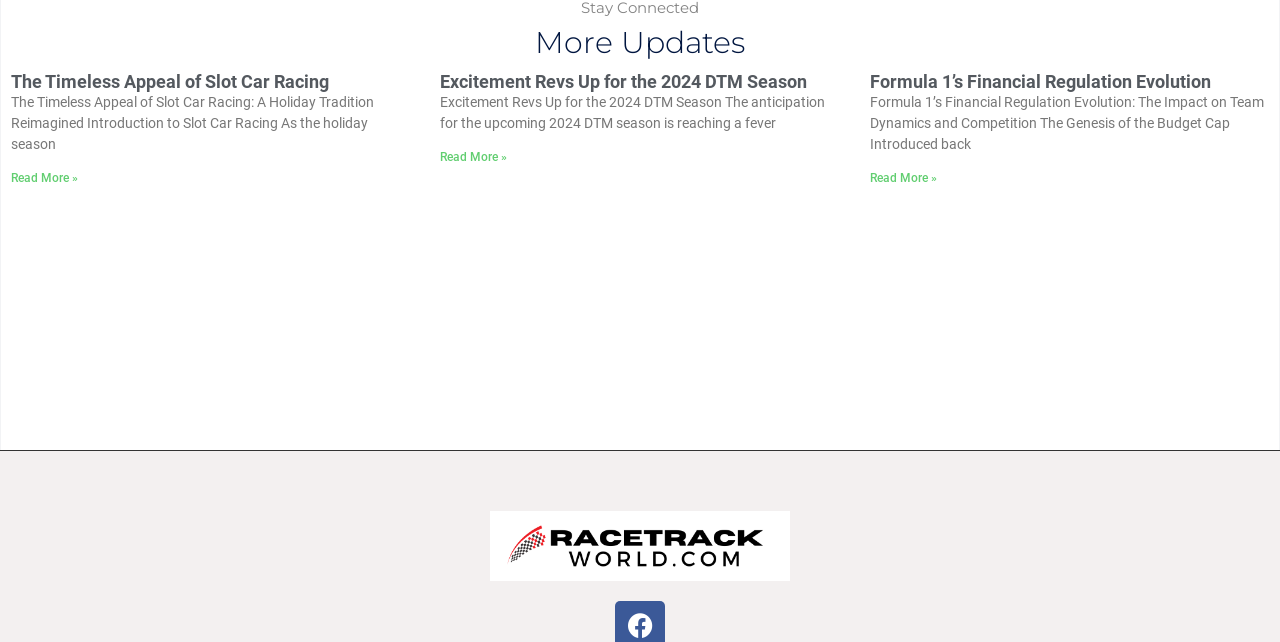Use a single word or phrase to answer the question:
Is there a 'Read more' link in every article?

Yes